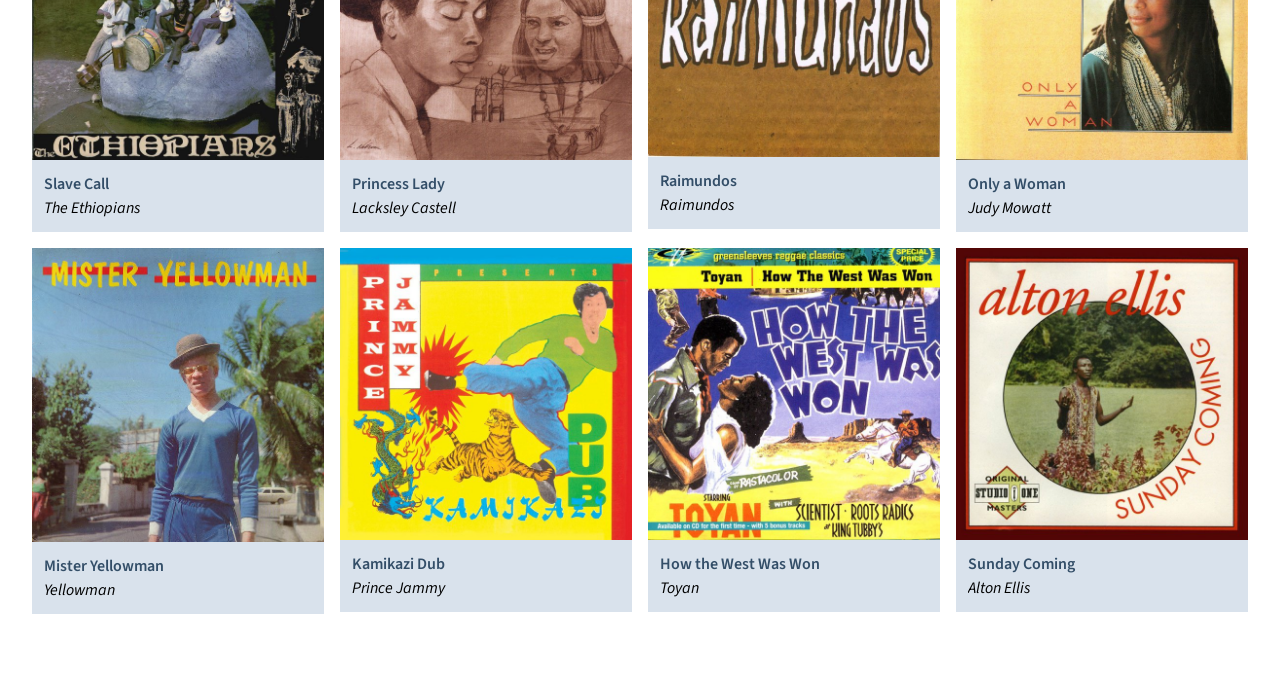Use a single word or phrase to answer the question: 
How many links are there on the webpage?

9